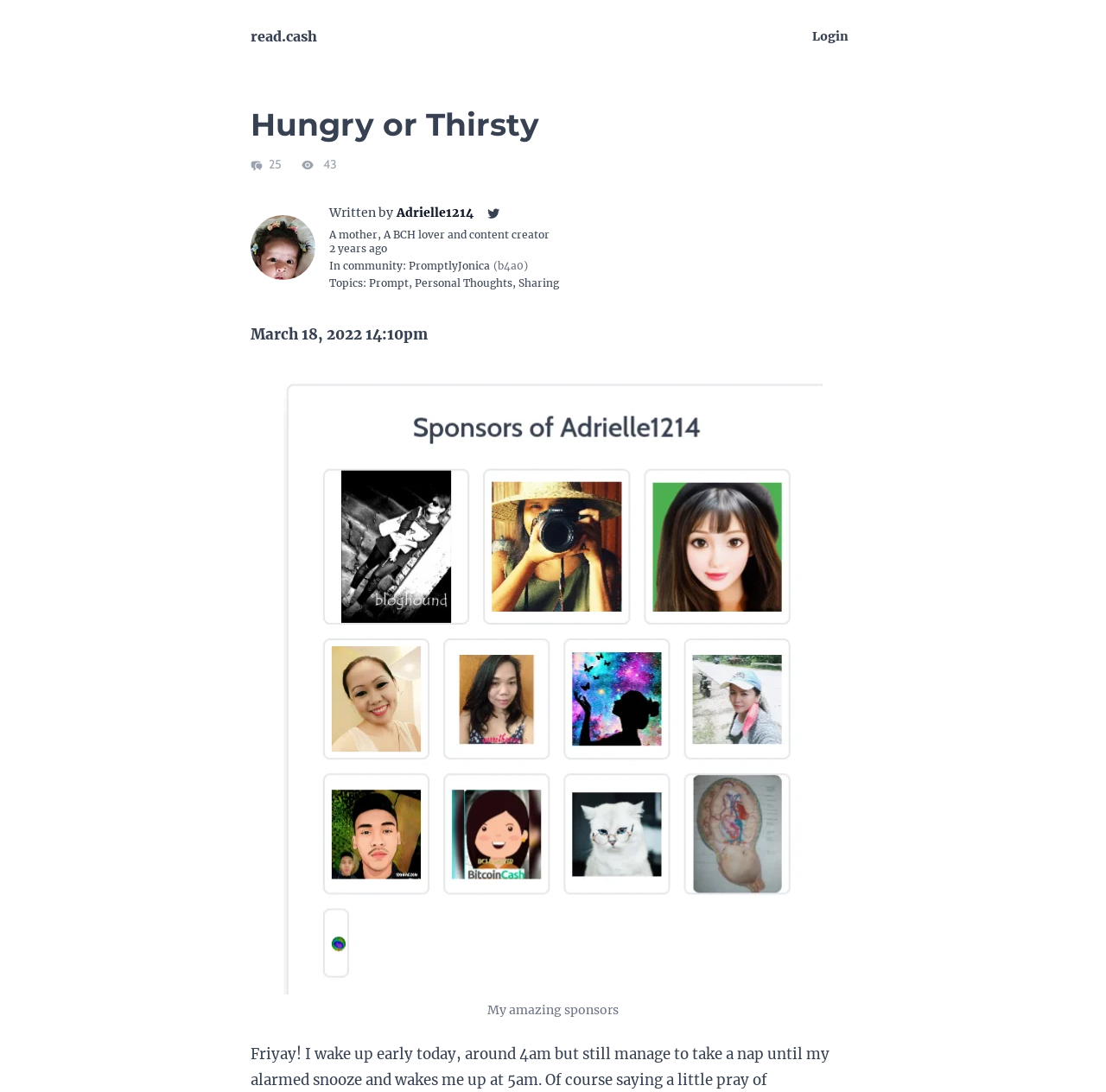Please find the bounding box coordinates (top-left x, top-left y, bottom-right x, bottom-right y) in the screenshot for the UI element described as follows: Sharing

[0.469, 0.253, 0.505, 0.265]